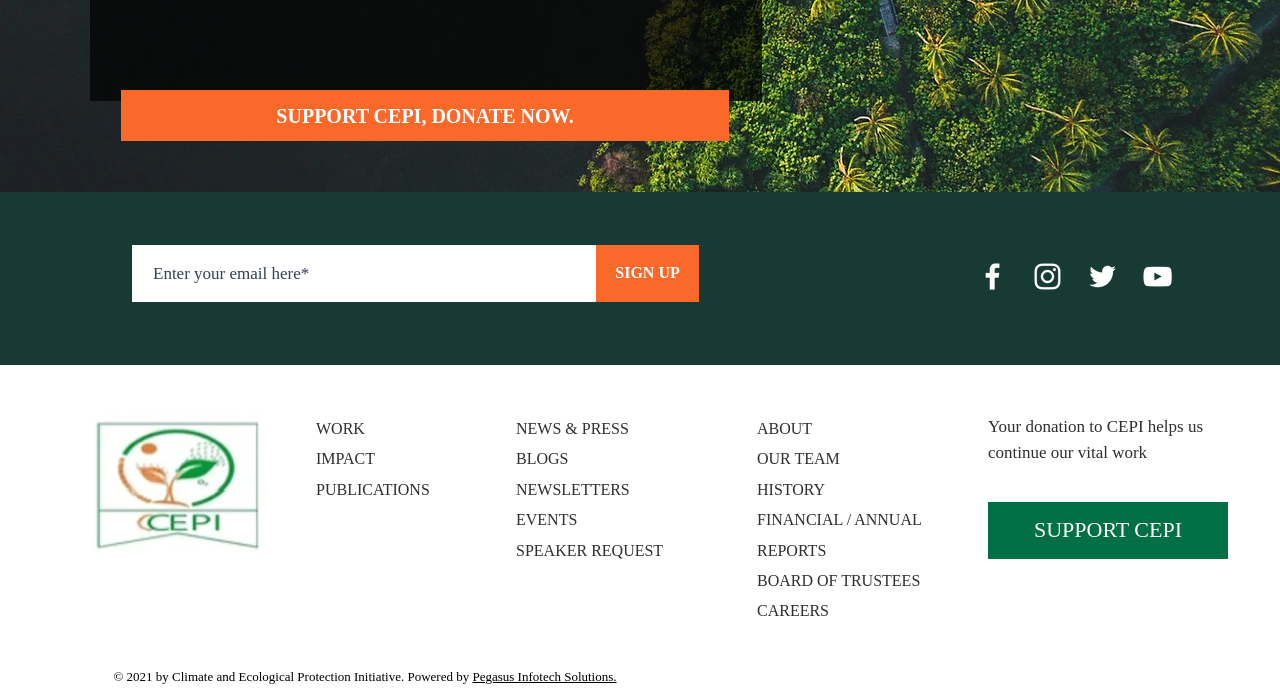Please locate the bounding box coordinates of the element that needs to be clicked to achieve the following instruction: "Donate to CEPI". The coordinates should be four float numbers between 0 and 1, i.e., [left, top, right, bottom].

[0.095, 0.13, 0.57, 0.204]